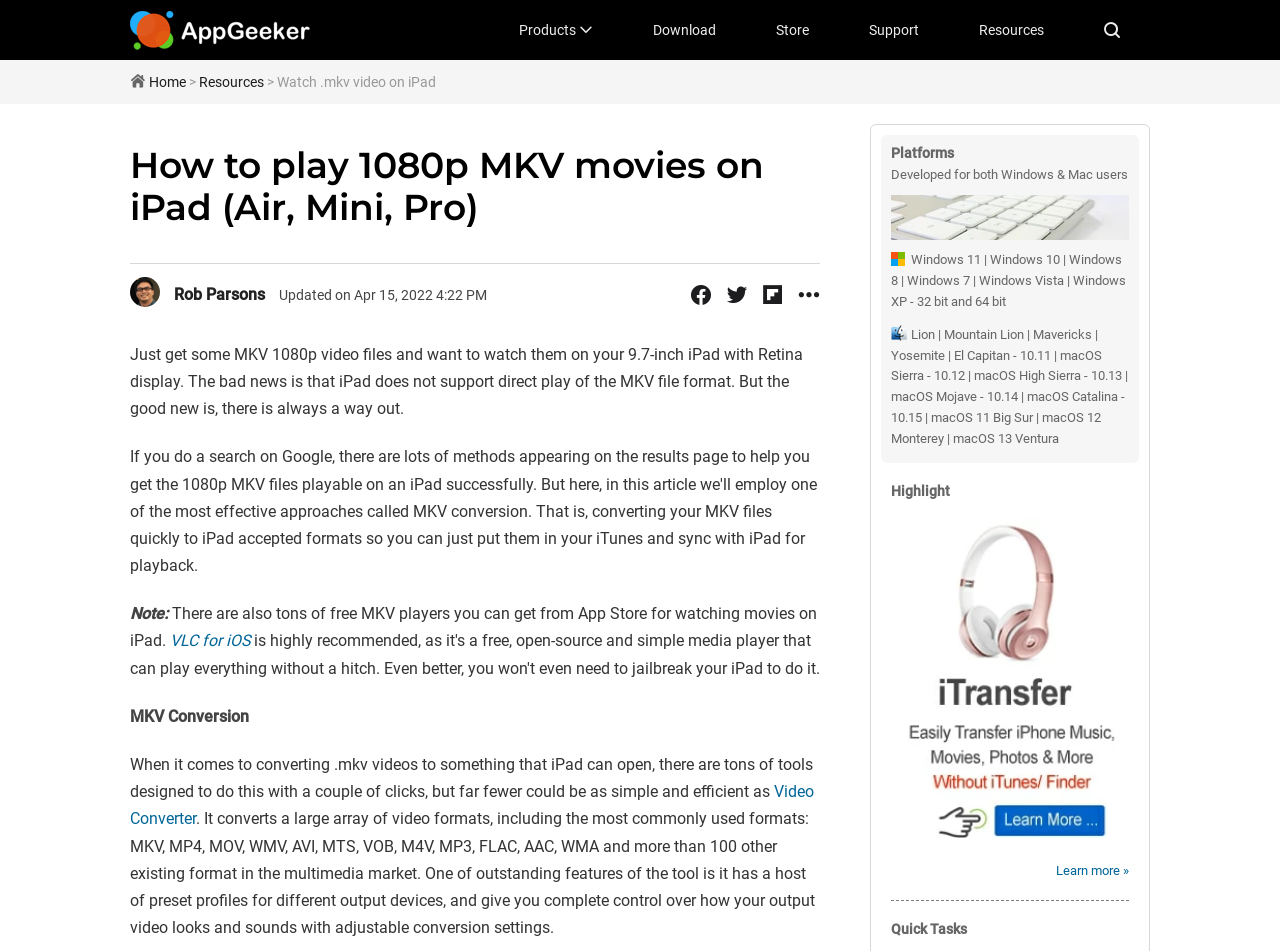Could you provide the bounding box coordinates for the portion of the screen to click to complete this instruction: "Click on the 'Learn more »' link"?

[0.825, 0.903, 0.882, 0.929]